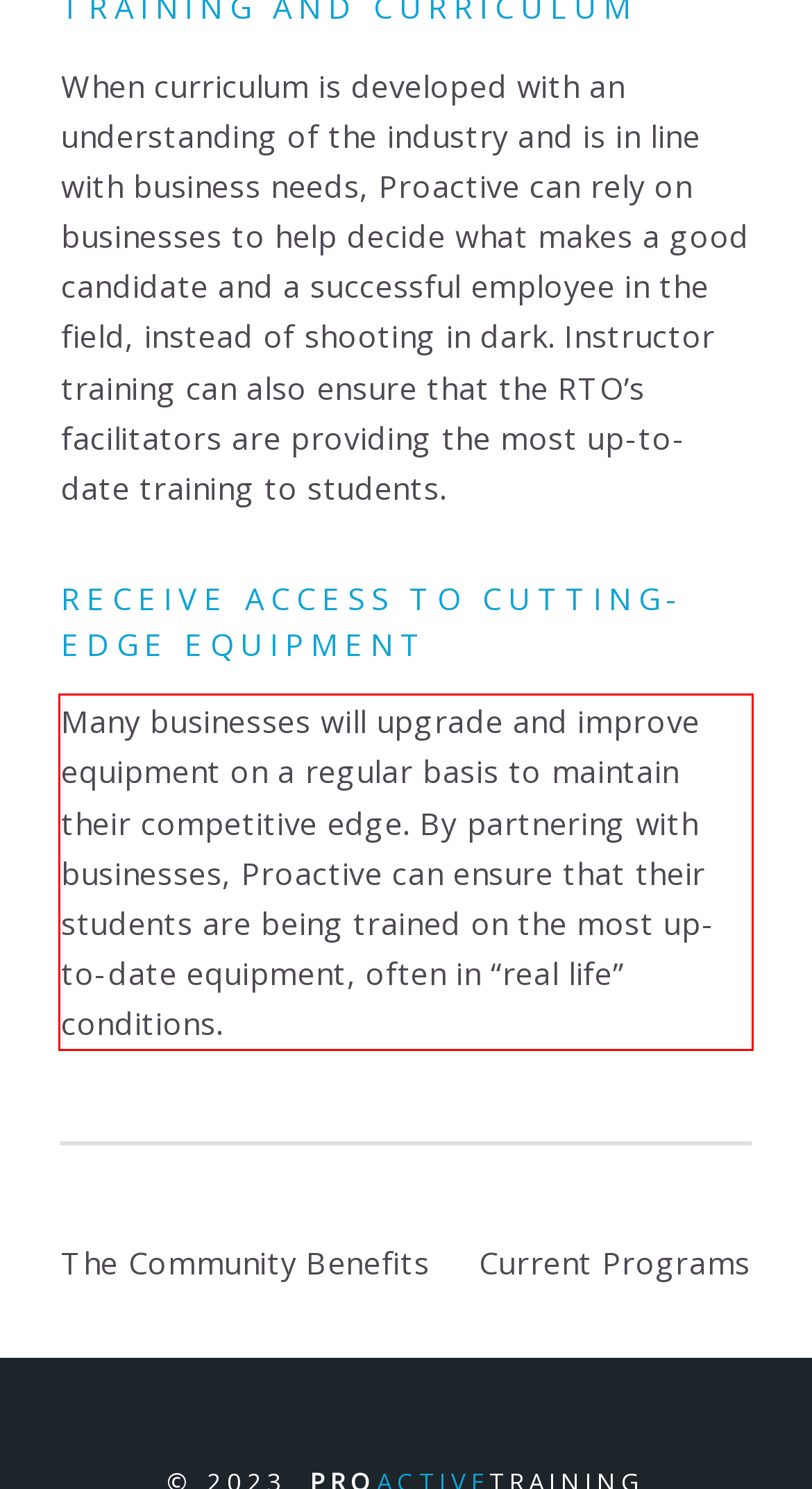Given a screenshot of a webpage with a red bounding box, extract the text content from the UI element inside the red bounding box.

Many businesses will upgrade and improve equipment on a regular basis to maintain their competitive edge. By partnering with businesses, Proactive can ensure that their students are being trained on the most up-to-date equipment, often in “real life” conditions.